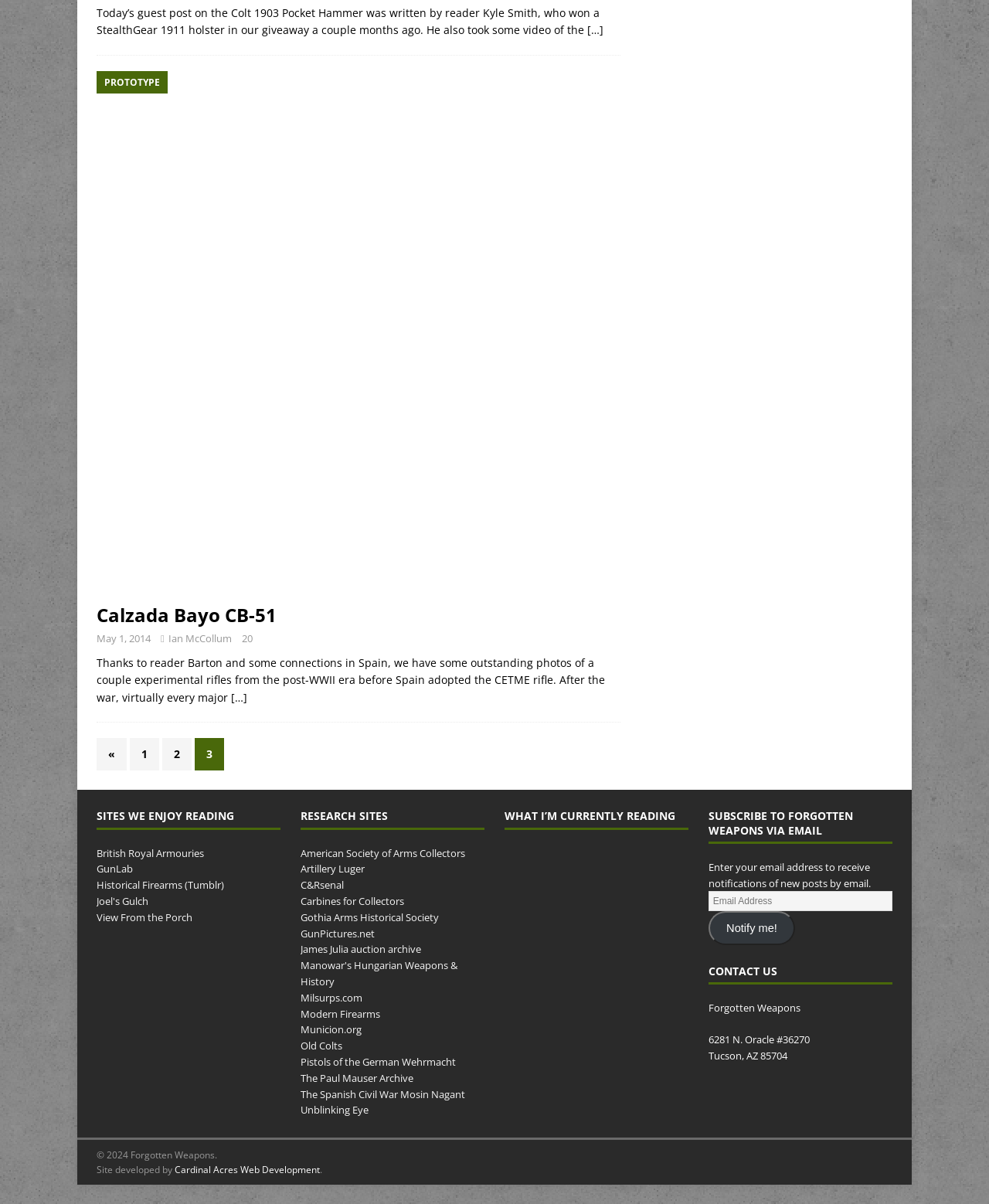Find the bounding box coordinates for the element that must be clicked to complete the instruction: "Enter email address to subscribe to Forgotten Weapons". The coordinates should be four float numbers between 0 and 1, indicated as [left, top, right, bottom].

[0.716, 0.74, 0.902, 0.757]